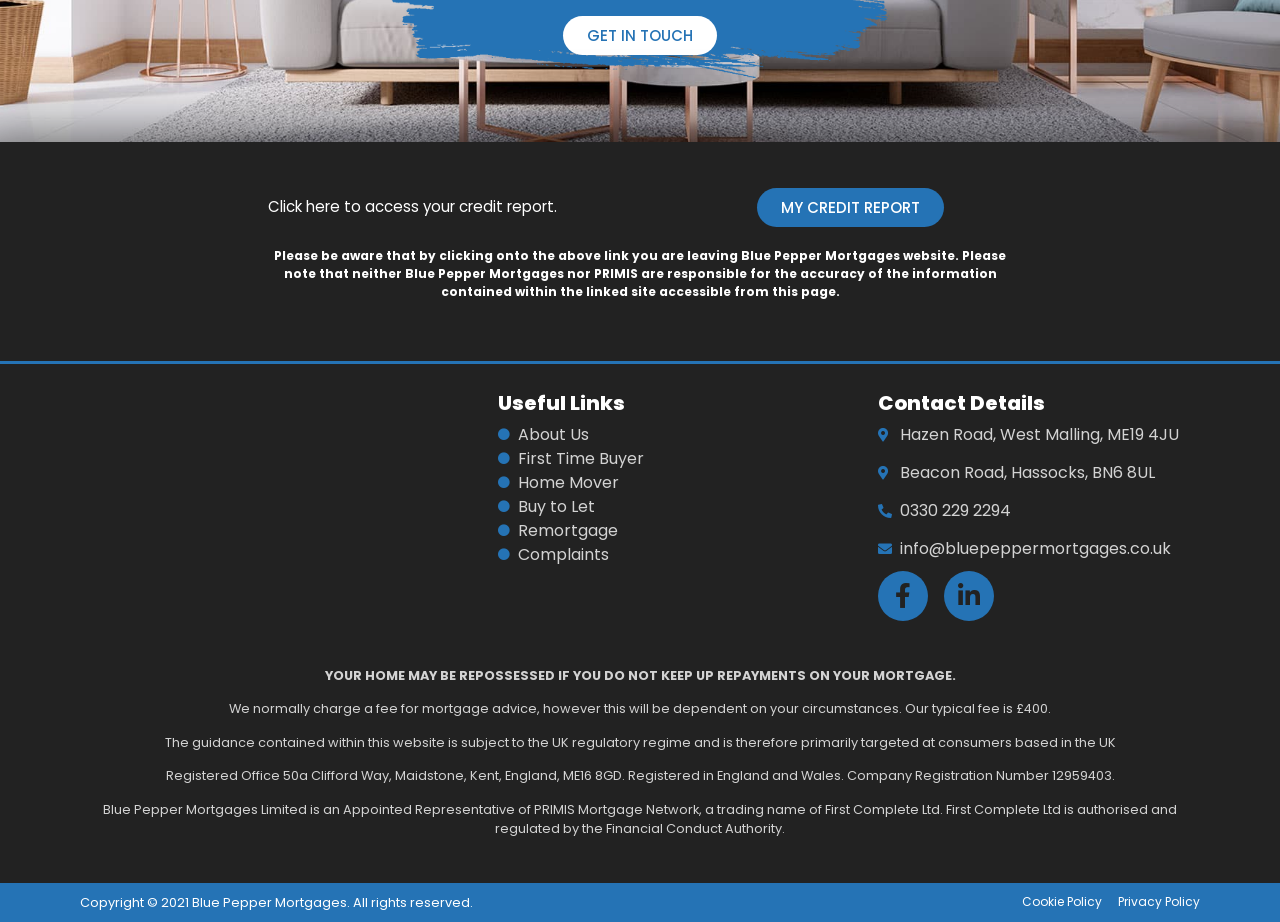Find the bounding box coordinates of the element's region that should be clicked in order to follow the given instruction: "Access your credit report". The coordinates should consist of four float numbers between 0 and 1, i.e., [left, top, right, bottom].

[0.592, 0.203, 0.738, 0.246]